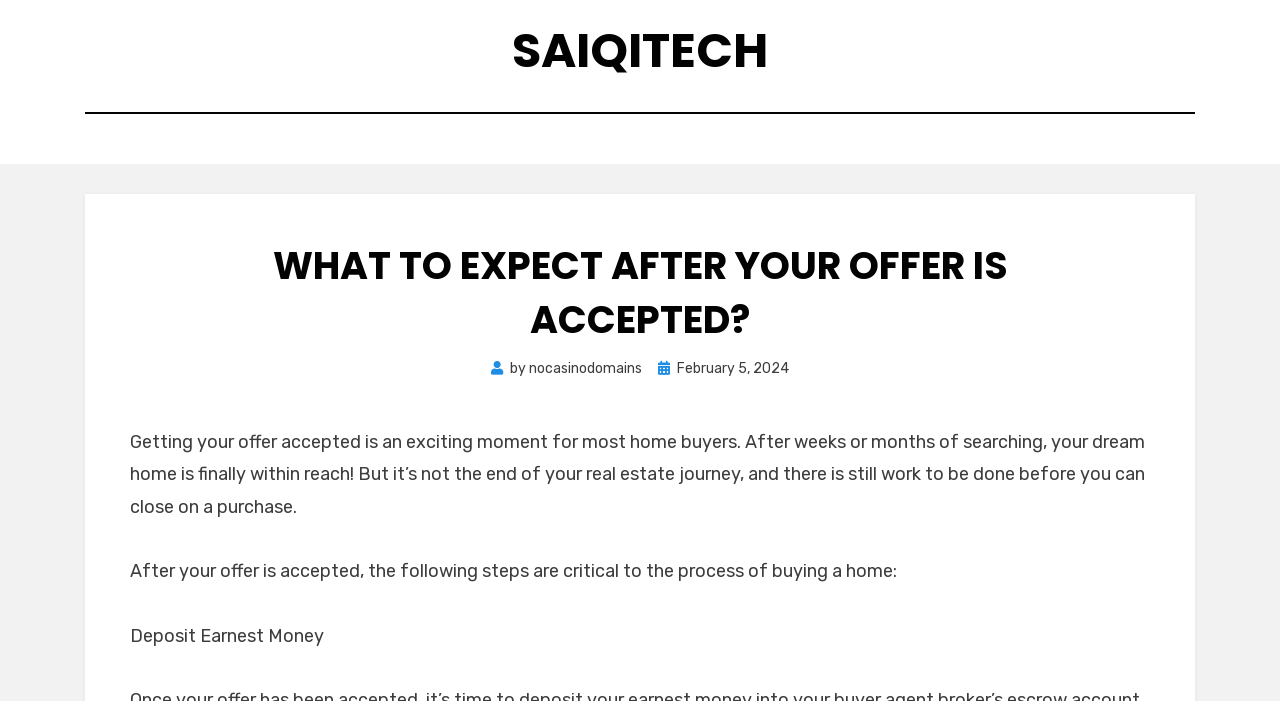What is the main heading displayed on the webpage? Please provide the text.

WHAT TO EXPECT AFTER YOUR OFFER IS ACCEPTED?